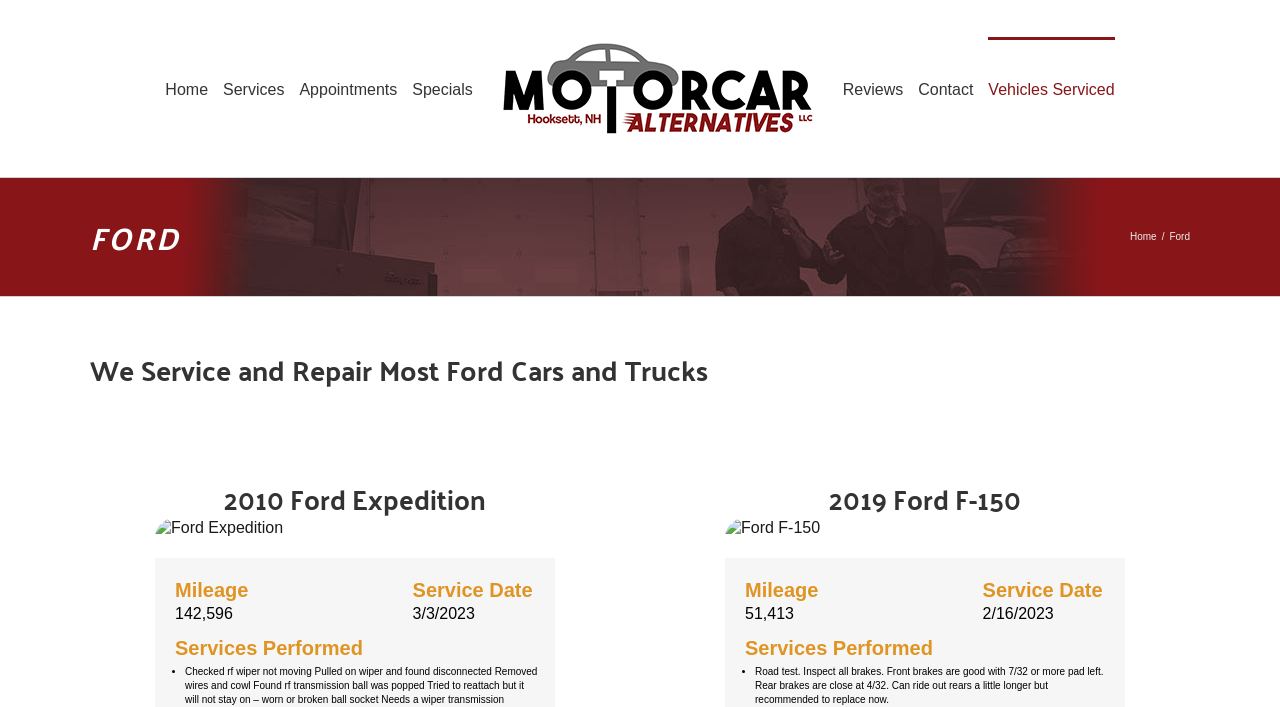With reference to the screenshot, provide a detailed response to the question below:
What is the mileage of the 2010 Ford Expedition?

I found the mileage information of the 2010 Ford Expedition on the webpage, which is listed as 142,596.